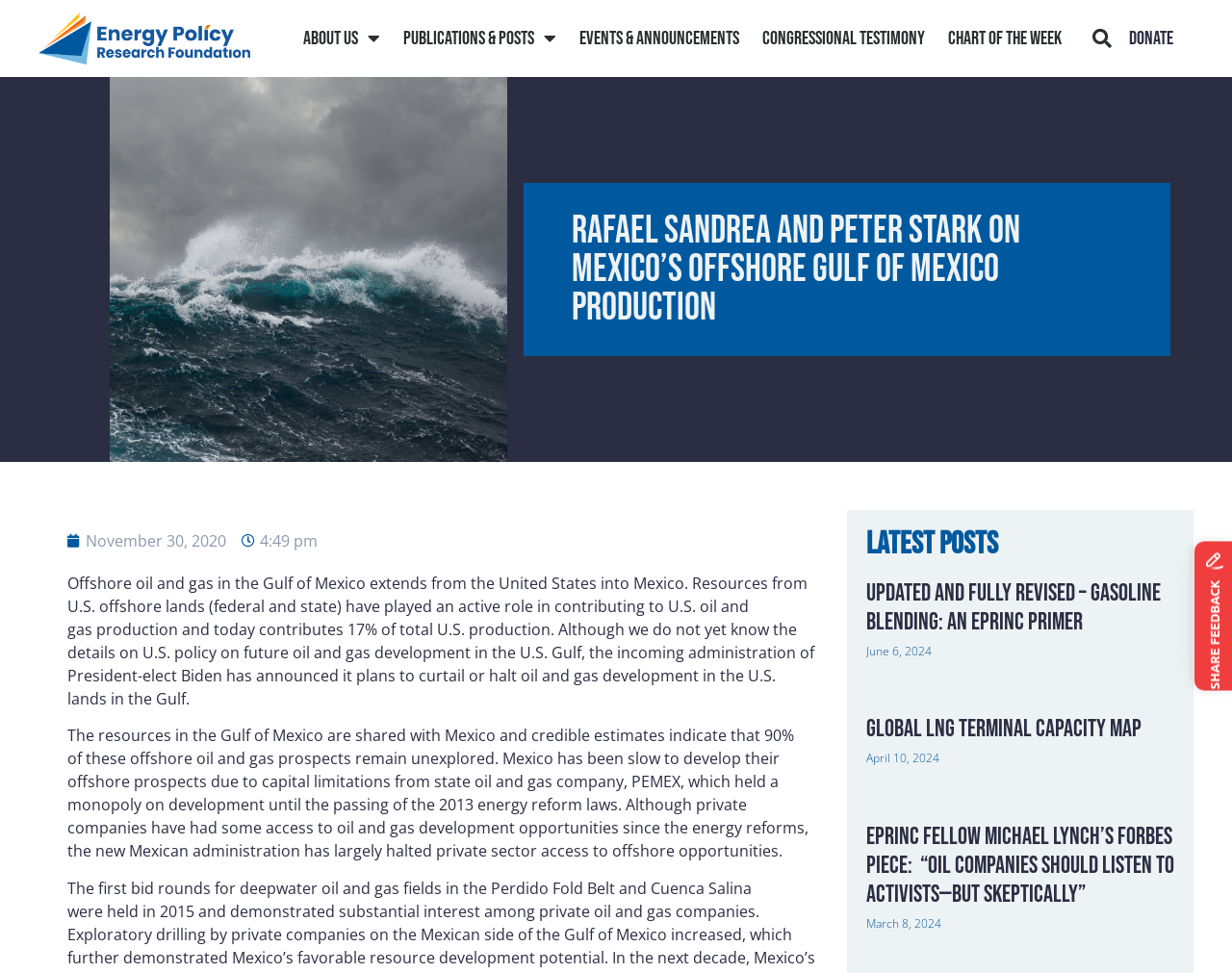Extract the primary headline from the webpage and present its text.

Rafael Sandrea and Peter Stark on Mexico’s Offshore Gulf of Mexico Production